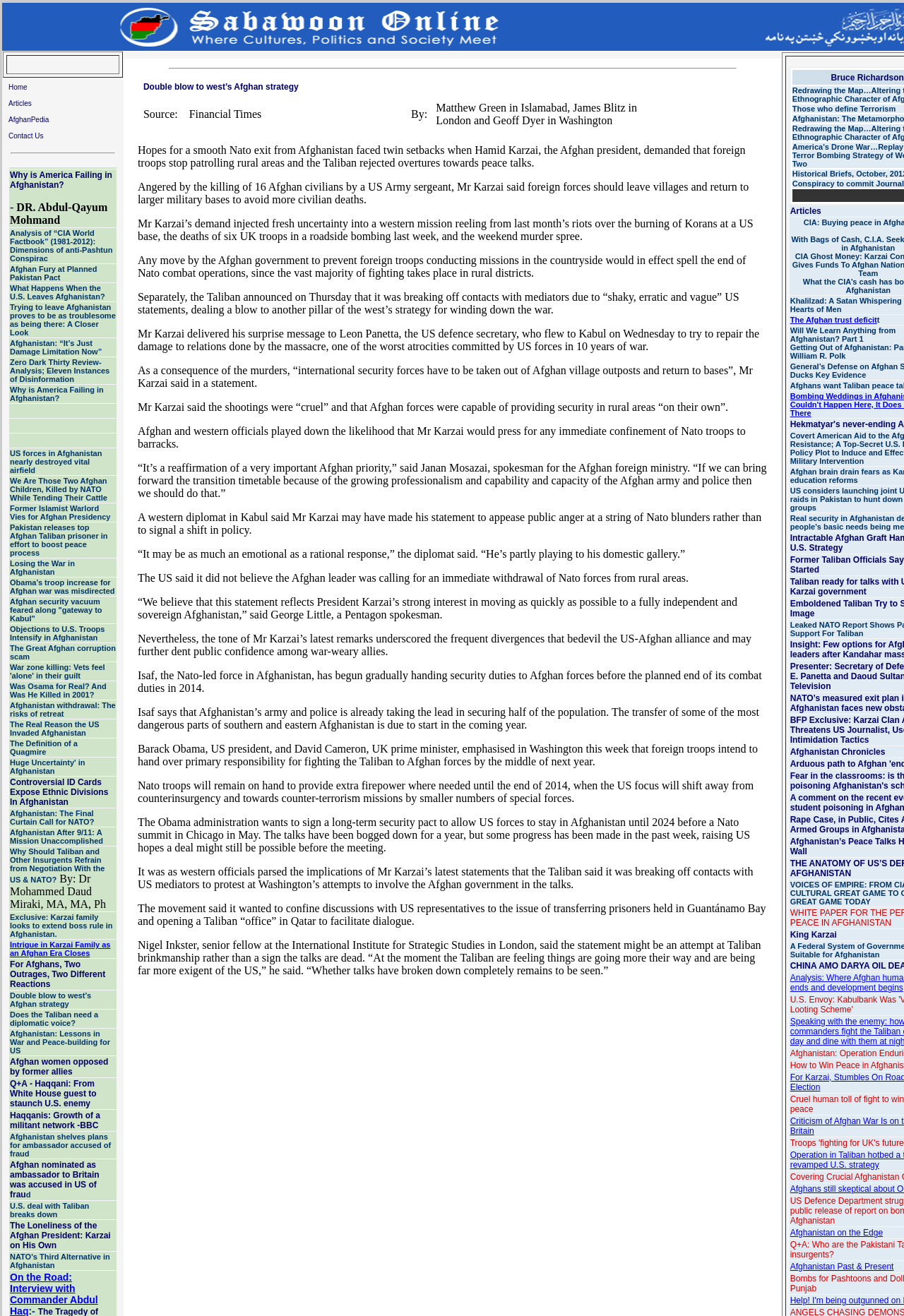Find the bounding box coordinates corresponding to the UI element with the description: "AfghanPedia". The coordinates should be formatted as [left, top, right, bottom], with values as floats between 0 and 1.

[0.009, 0.088, 0.054, 0.094]